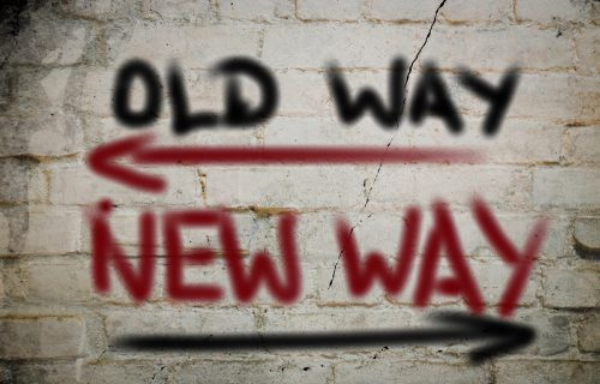Offer a detailed caption for the image presented.

This image features a textured wall with a visual representation of contrasting paths labeled "OLD WAY" and "NEW WAY." The words are scrawled in bold, spray-painted letters, with arrows pointing in opposite directions. The "OLD WAY" is depicted in black with a leftward arrow, symbolizing a path that might be left behind or outdated. In contrast, "NEW WAY" is highlighted in red, pointing right, suggesting a forward-looking approach or modernization. This imagery effectively encapsulates the theme of transformation and optimization, aligning with the article's focus on improving old website content to enhance traffic and engagement.